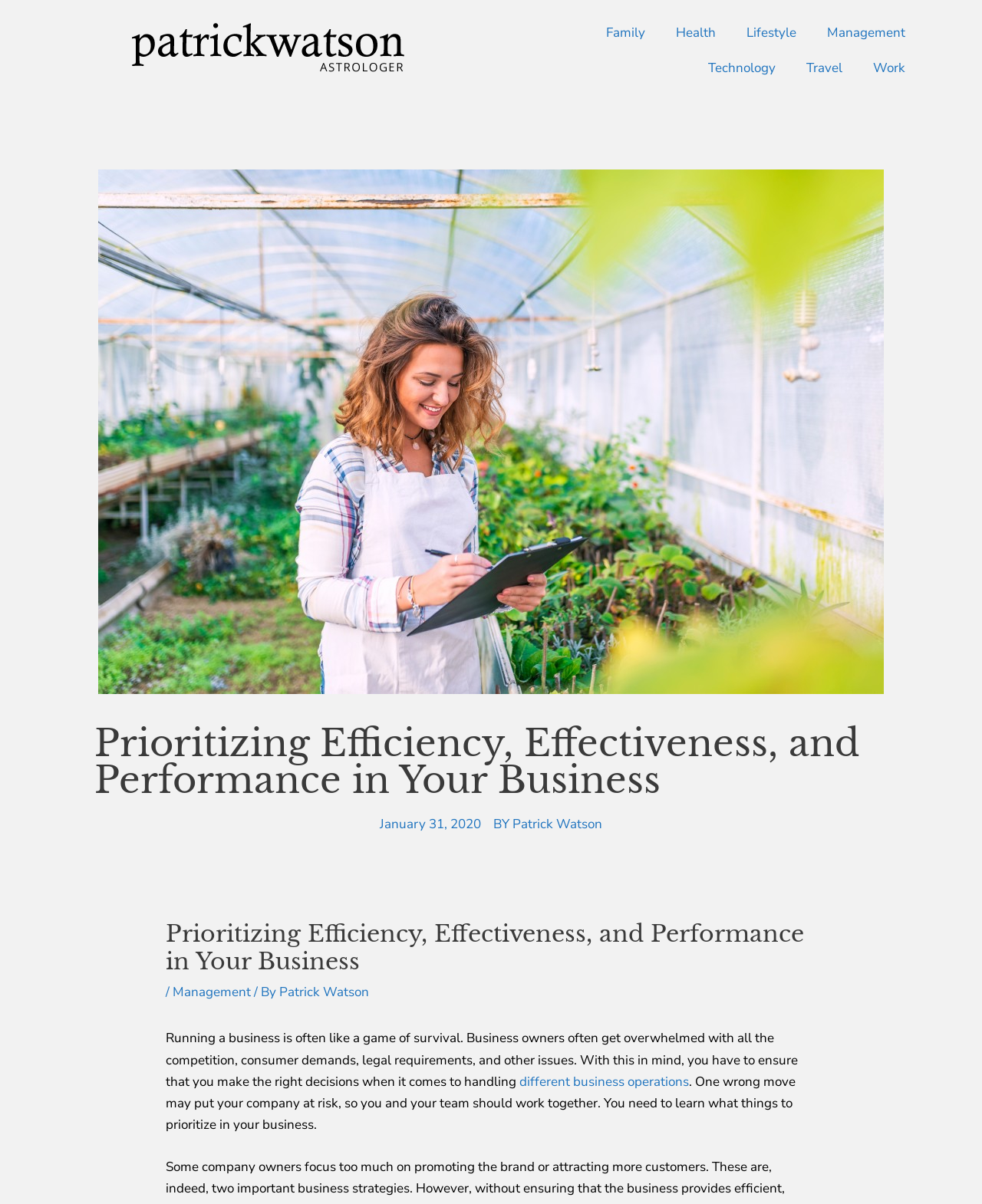Present a detailed account of what is displayed on the webpage.

This webpage is about prioritizing efficiency, effectiveness, and performance in business, as indicated by the meta description and the heading on the page. At the top left of the page, there is a logo of "Patrick Watson Astrologer" with a link to it. Below the logo, there are several links to different categories, including "Family", "Health", "Lifestyle", "Management", "Technology", "Travel", and "Work", which are aligned horizontally across the top of the page.

On the left side of the page, there is a large image of a woman in a greenhouse, taking up most of the vertical space. To the right of the image, there is a heading that reads "Prioritizing Efficiency, Effectiveness, and Performance in Your Business". Below the heading, there is a link to the date "January 31, 2020", followed by a link to the author "BY Patrick Watson".

Under the author's name, there is a section with a heading that repeats the title of the page, followed by a brief description of the challenges of running a business and the importance of making the right decisions. The text mentions that business owners need to prioritize certain things to ensure the success of their company. There is also a link to "different business operations" within the text.

Overall, the page appears to be a blog post or article about business management, with a focus on prioritizing efficiency, effectiveness, and performance.